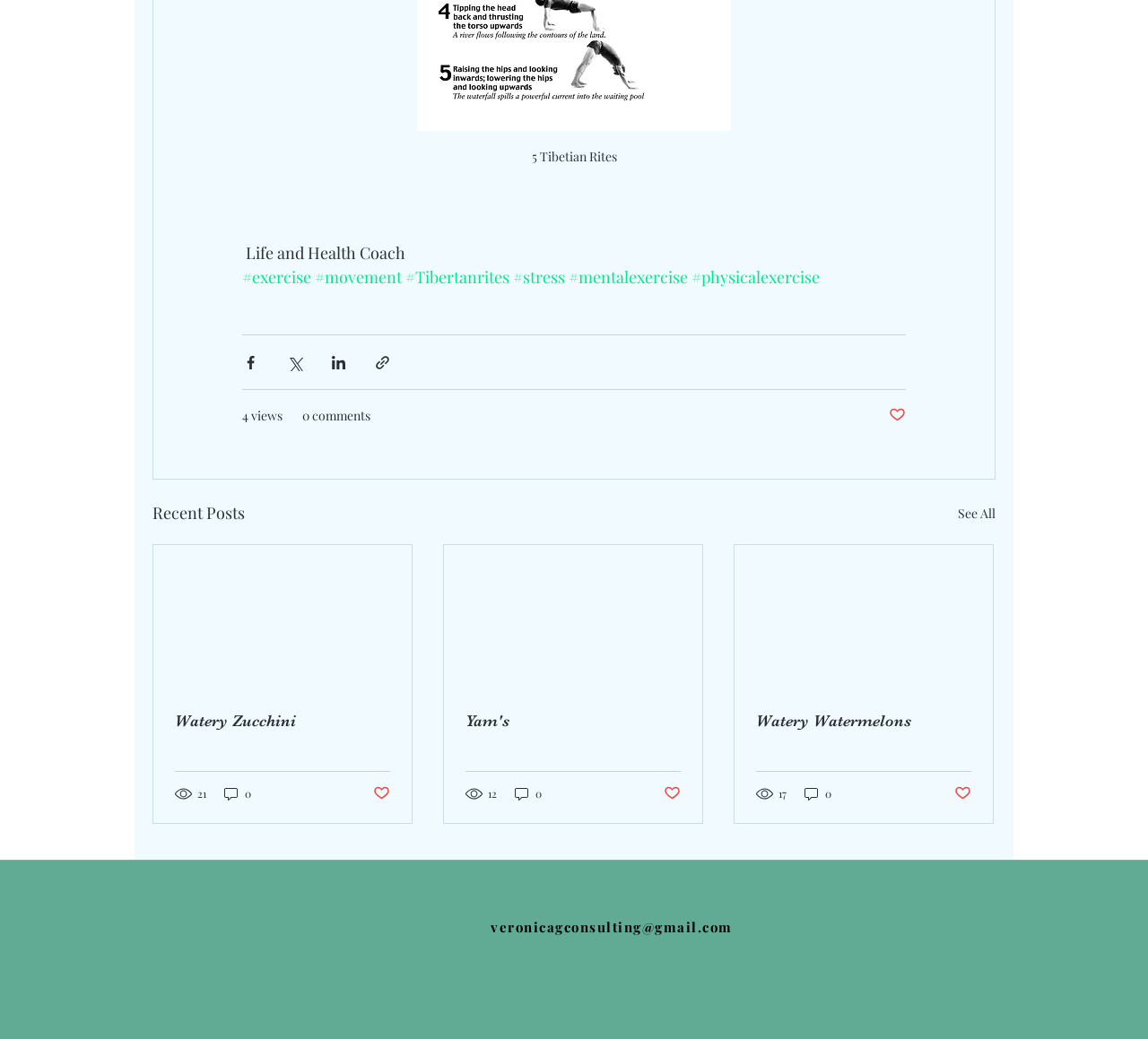Determine the bounding box coordinates of the section to be clicked to follow the instruction: "Check the '0 comments' link". The coordinates should be given as four float numbers between 0 and 1, formatted as [left, top, right, bottom].

[0.194, 0.756, 0.22, 0.772]